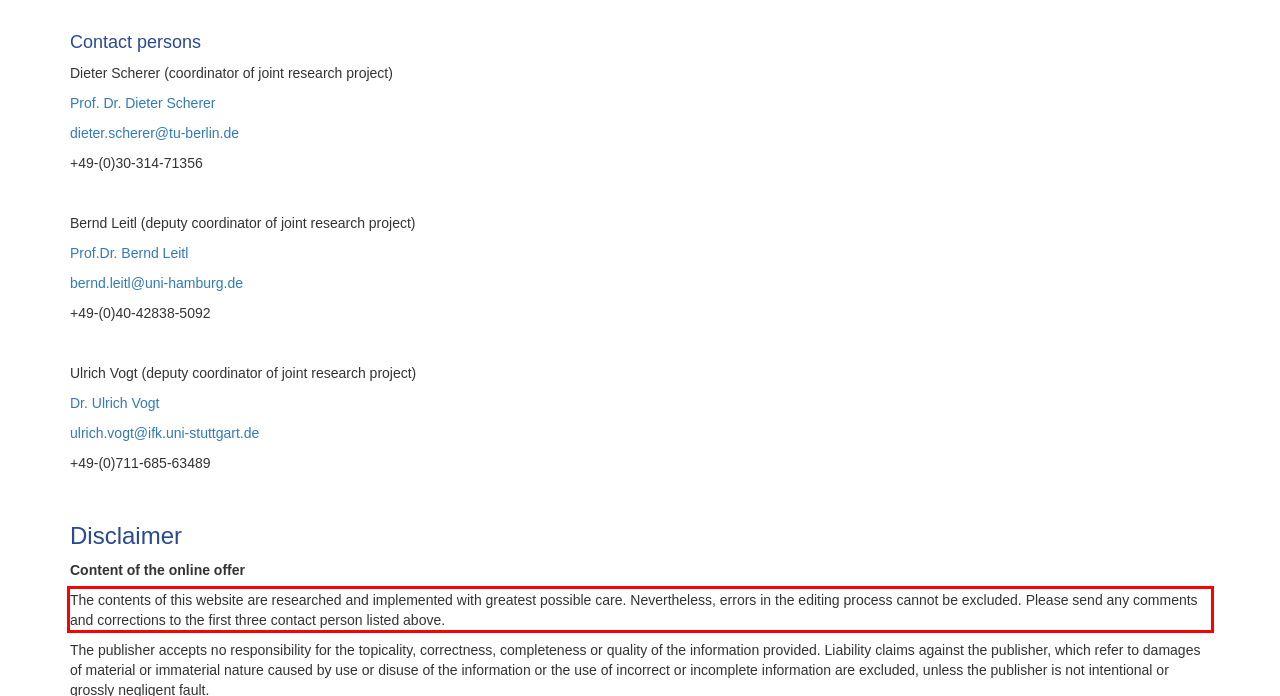Within the screenshot of the webpage, there is a red rectangle. Please recognize and generate the text content inside this red bounding box.

The contents of this website are researched and implemented with greatest possible care. Nevertheless, errors in the editing process cannot be excluded. Please send any comments and corrections to the first three contact person listed above.